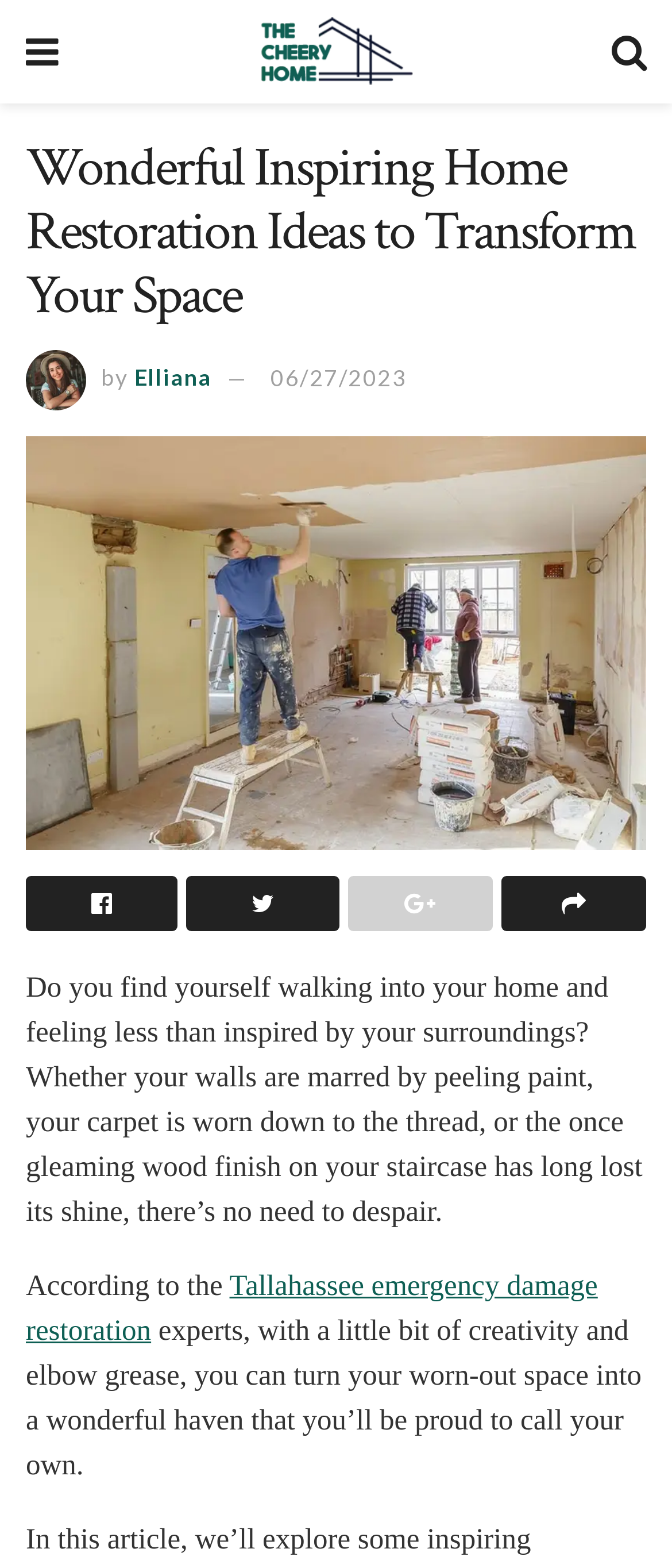What is the topic of the article?
Using the details shown in the screenshot, provide a comprehensive answer to the question.

The topic of the article can be inferred from the title of the article, 'Wonderful Inspiring Home Restoration Ideas to Transform Your Space', and the content of the article, which discusses ways to restore and transform one's home.